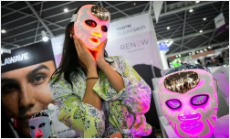Convey a detailed narrative of what is depicted in the image.

At a vibrant beauty trade show, a woman playfully poses with an innovative LED facial mask that emits a colorful glow, highlighting the latest trends in skincare technology. The futuristic mask, resembling a stylized face, captivates onlookers with its unique design. In the background, promotional banners for skincare products emphasize the focus on advanced beauty solutions. This image reflects the industry's shift toward incorporating tech-driven aesthetics in personal care, showcasing the blend of fun and functionality at the event. The atmosphere is lively, underscoring the excitement surrounding new beauty innovations and consumer interest in effective skincare treatments.